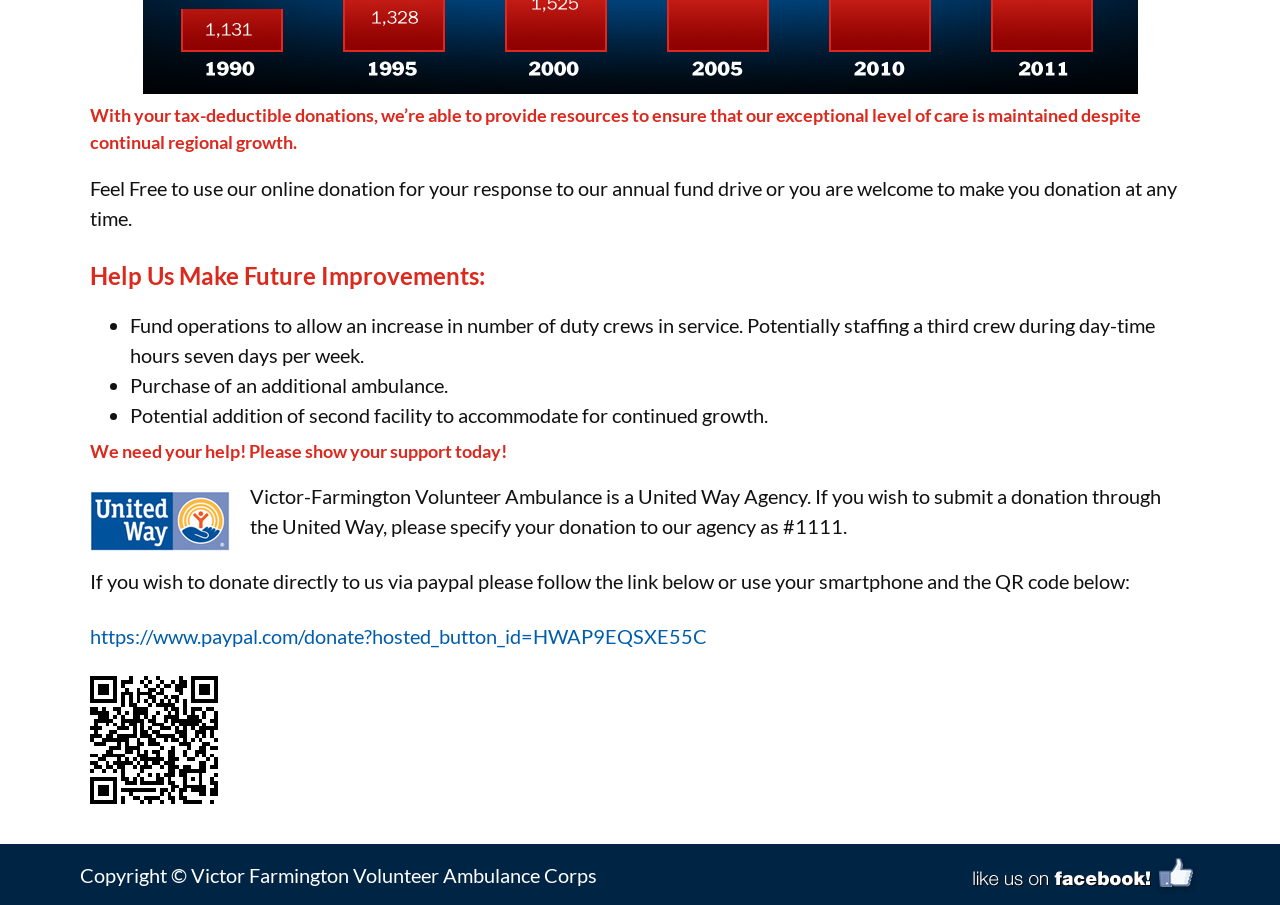Give a concise answer using one word or a phrase to the following question:
What is the purpose of donations?

To support ambulance services